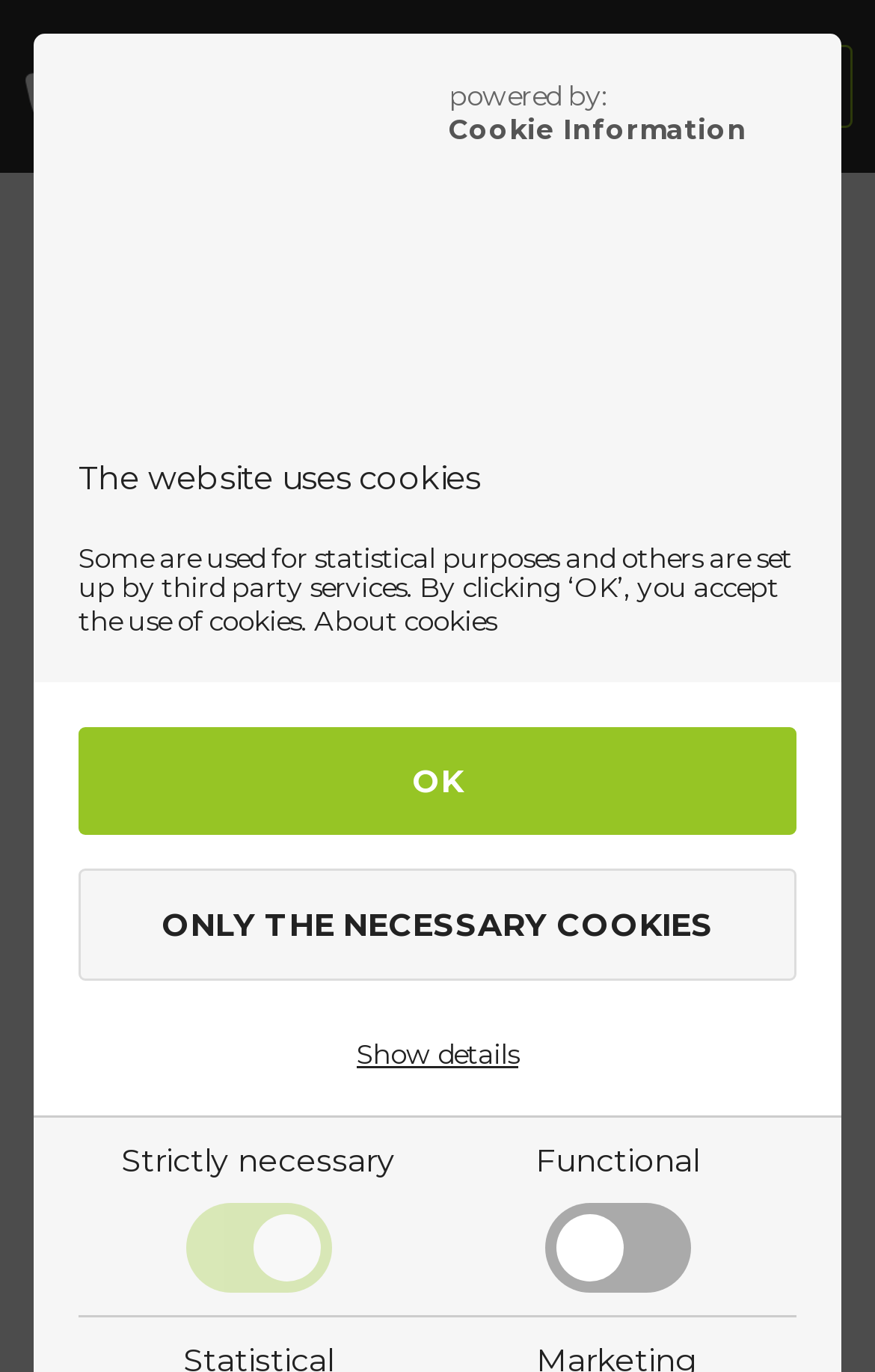Find the bounding box coordinates of the clickable area required to complete the following action: "Click the 'Show details' button".

[0.408, 0.755, 0.592, 0.78]